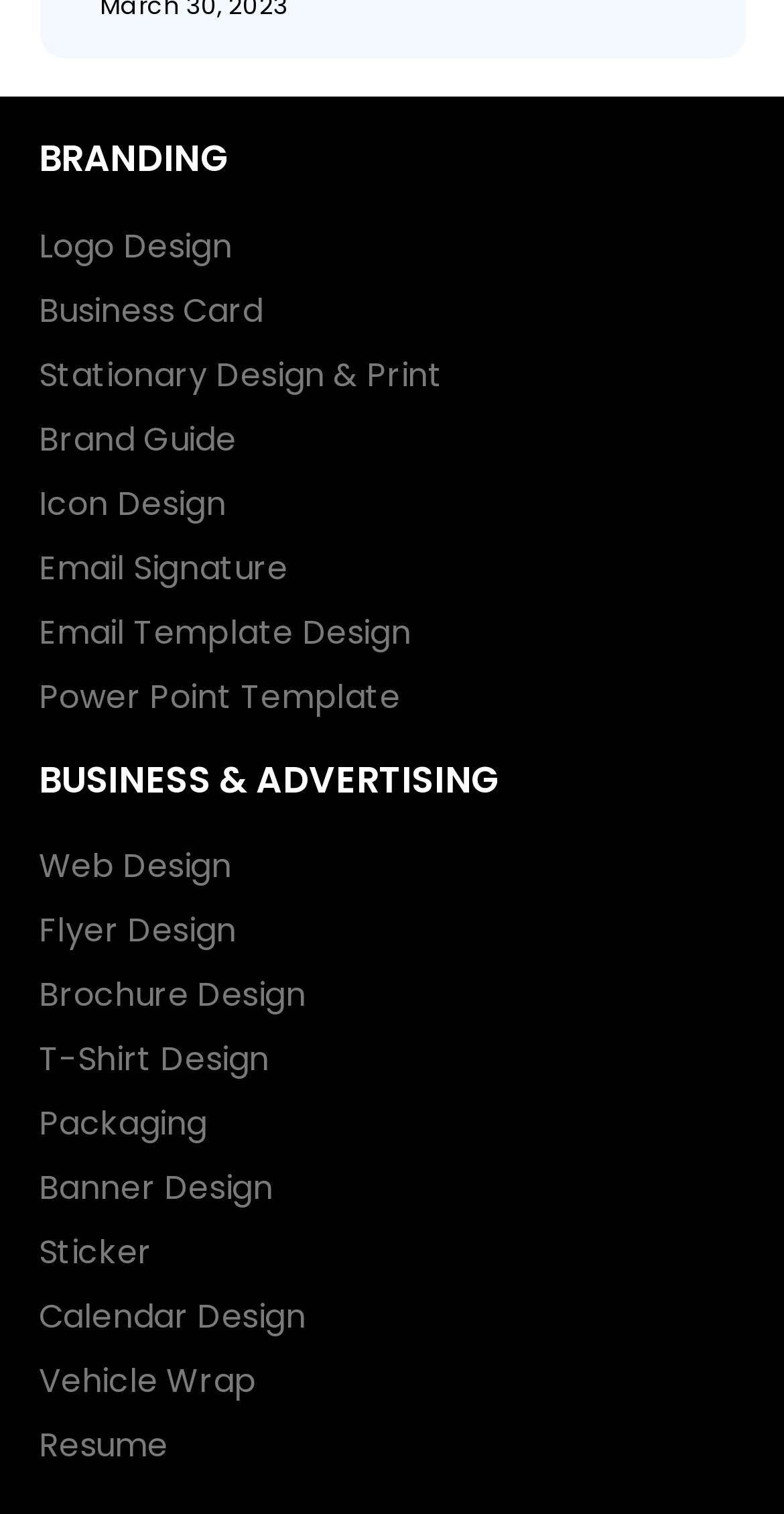Please identify the bounding box coordinates of the element that needs to be clicked to execute the following command: "Check out Flyer Design". Provide the bounding box using four float numbers between 0 and 1, formatted as [left, top, right, bottom].

[0.049, 0.599, 0.951, 0.631]